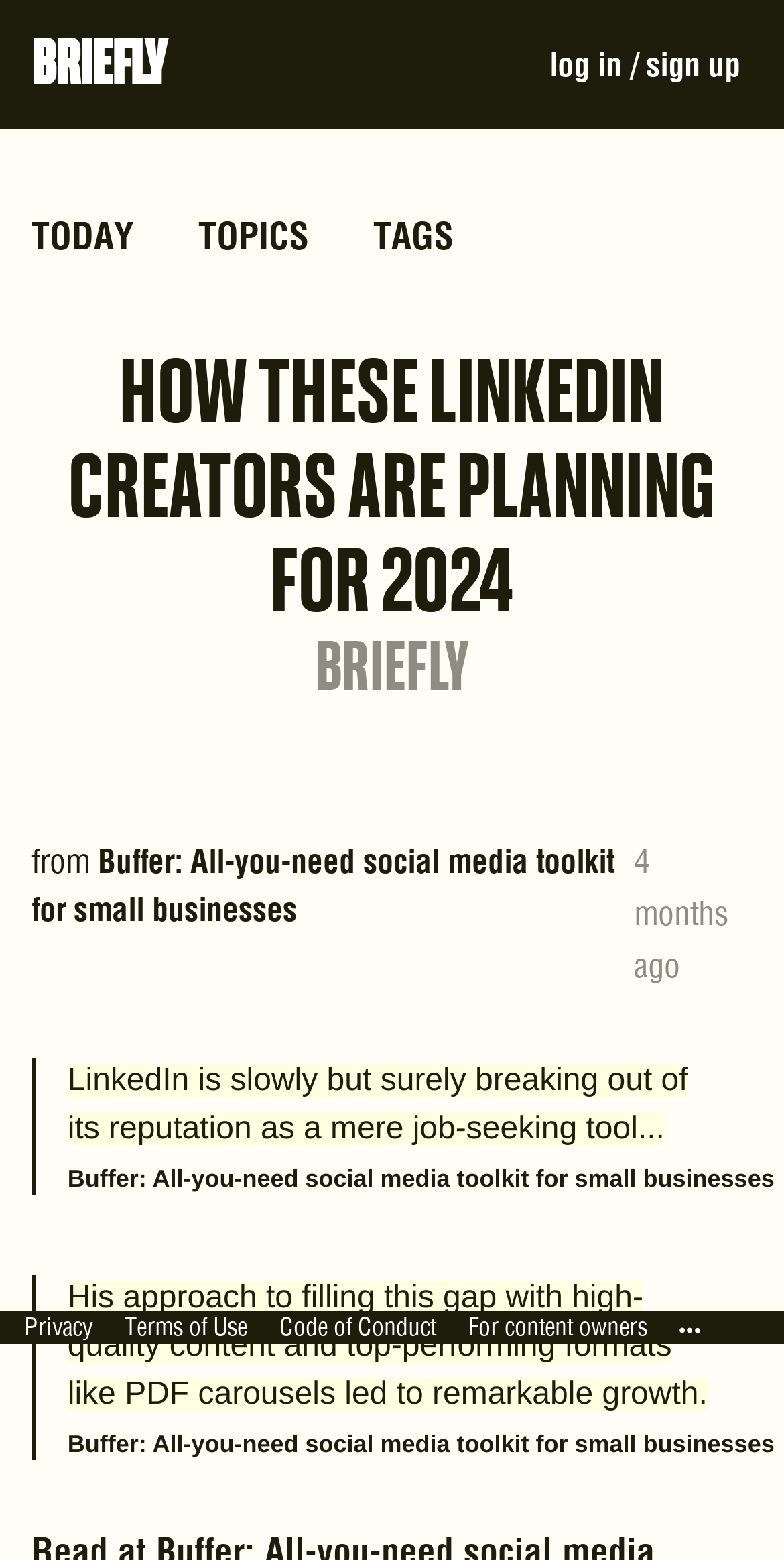Please locate and retrieve the main header text of the webpage.

HOW THESE LINKEDIN CREATORS ARE PLANNING FOR 2024
BRIEFLY